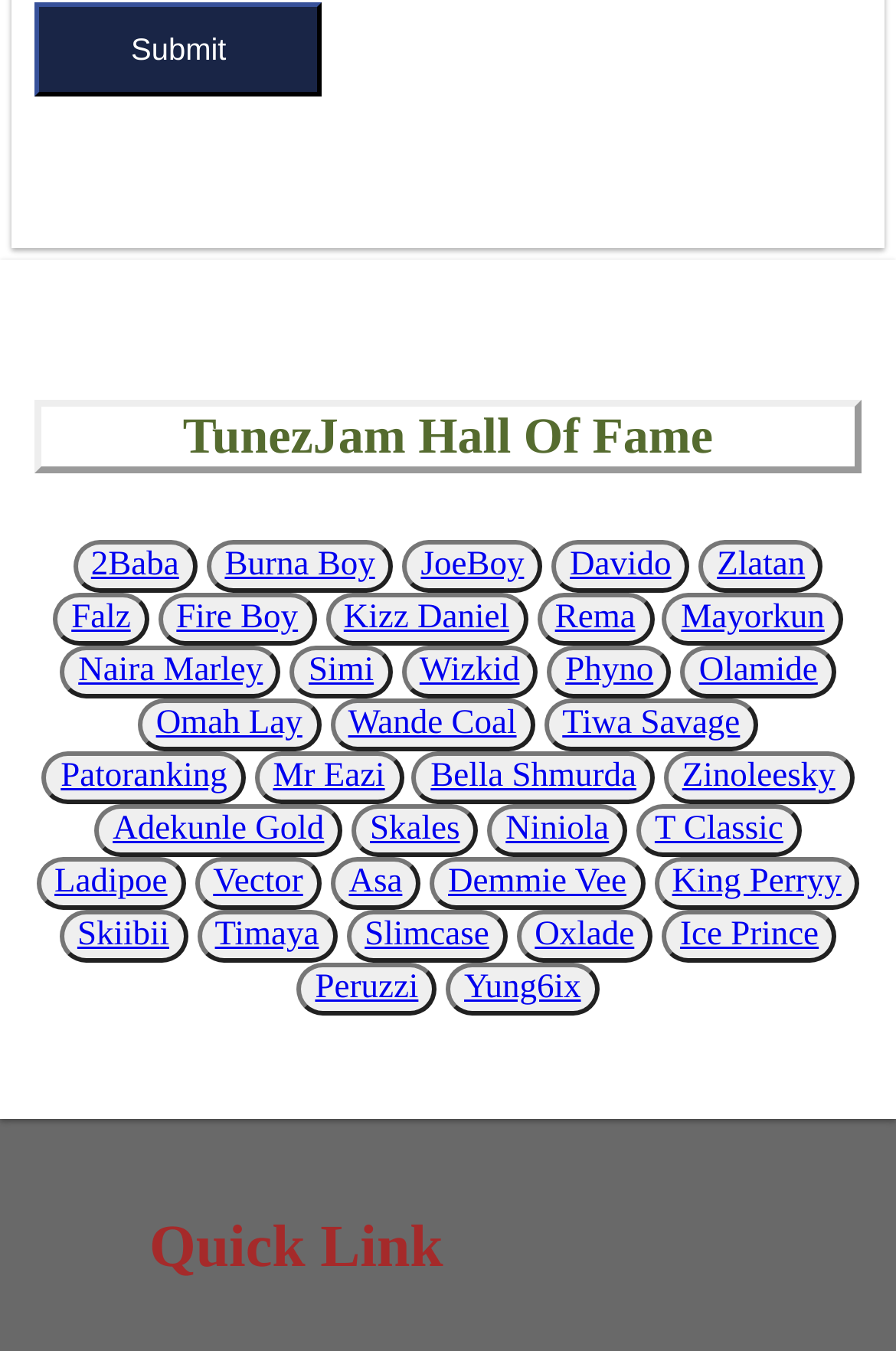How many artists are listed on the webpage?
Refer to the image and respond with a one-word or short-phrase answer.

30